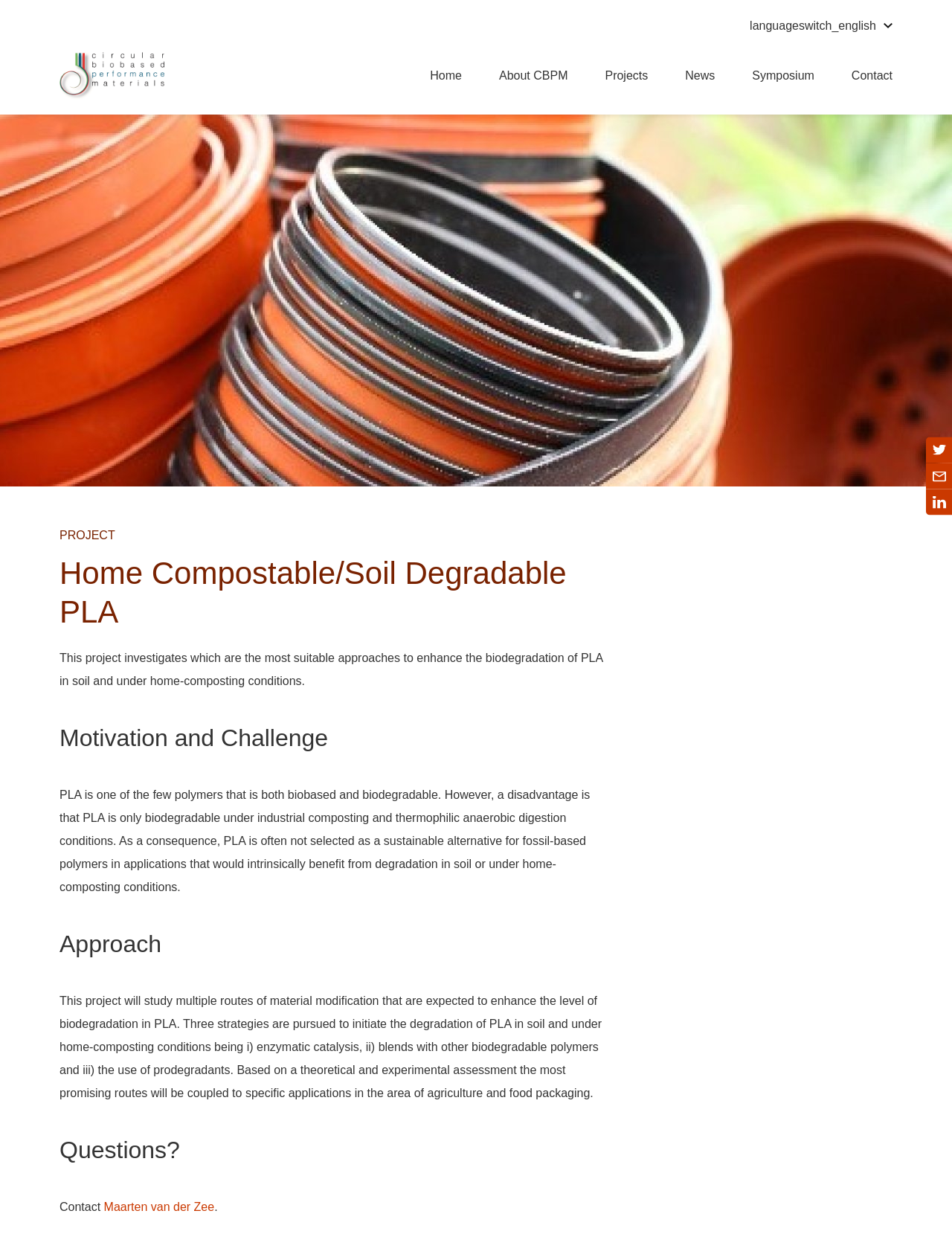What are the three strategies to initiate PLA degradation?
Utilize the image to construct a detailed and well-explained answer.

The three strategies to initiate PLA degradation are mentioned in the text as enzymatic catalysis, blends with other biodegradable polymers, and the use of prodegradants, which are expected to enhance the level of biodegradation in PLA.